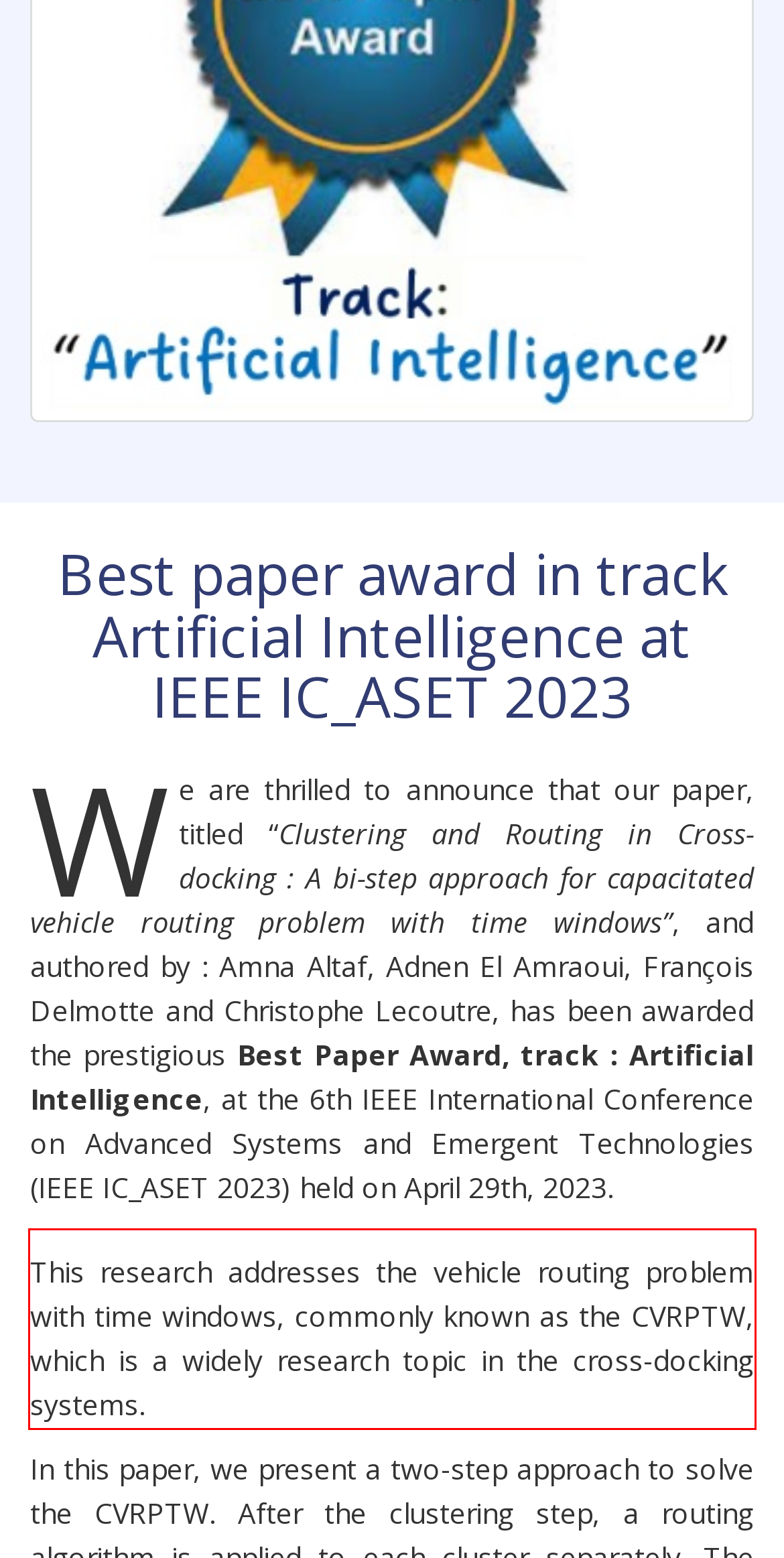Examine the screenshot of the webpage, locate the red bounding box, and perform OCR to extract the text contained within it.

This research addresses the vehicle routing problem with time windows, commonly known as the CVRPTW, which is a widely research topic in the cross-docking systems.